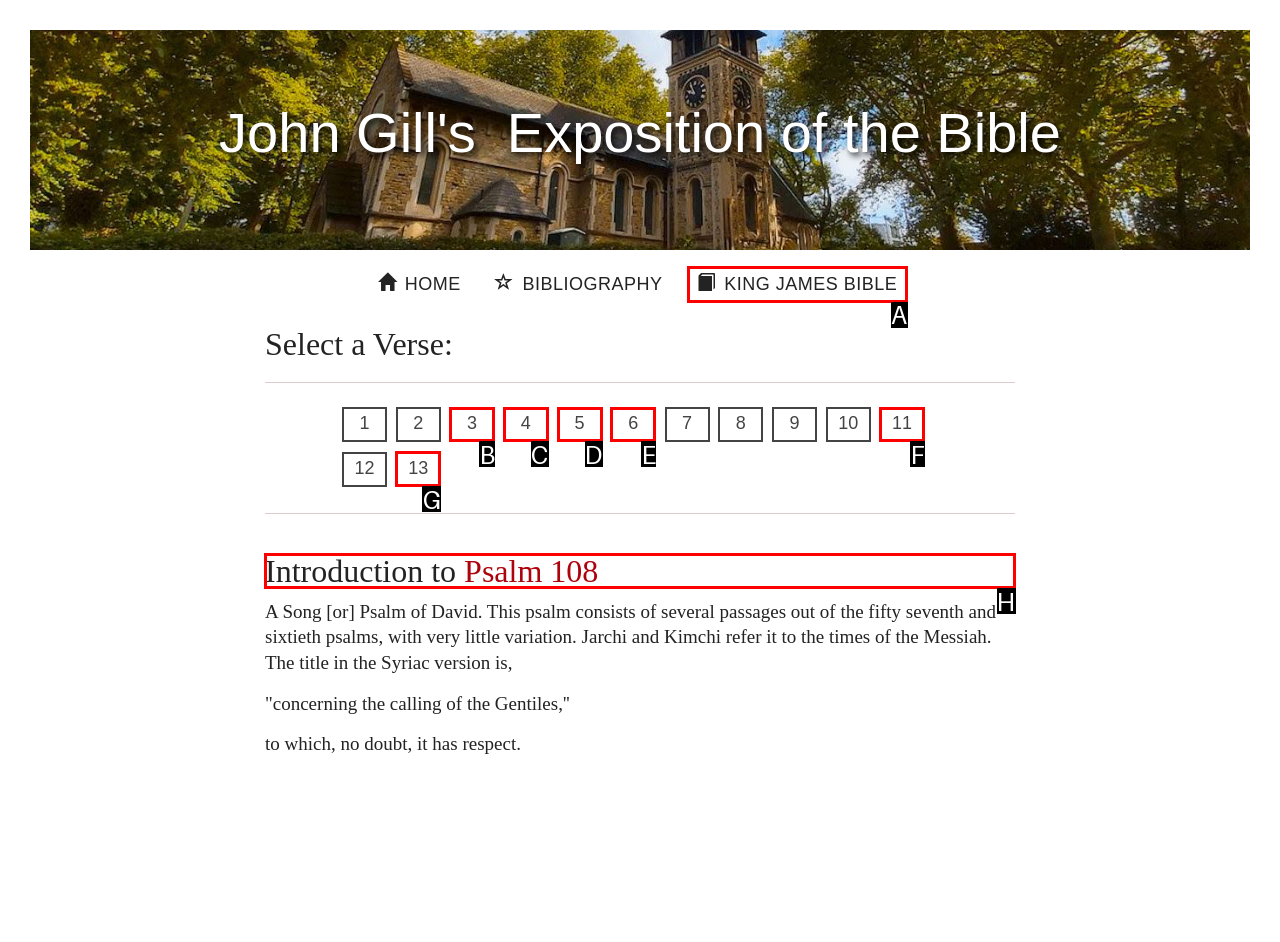Identify the correct UI element to click for the following task: read introduction to Psalm 108 Choose the option's letter based on the given choices.

H